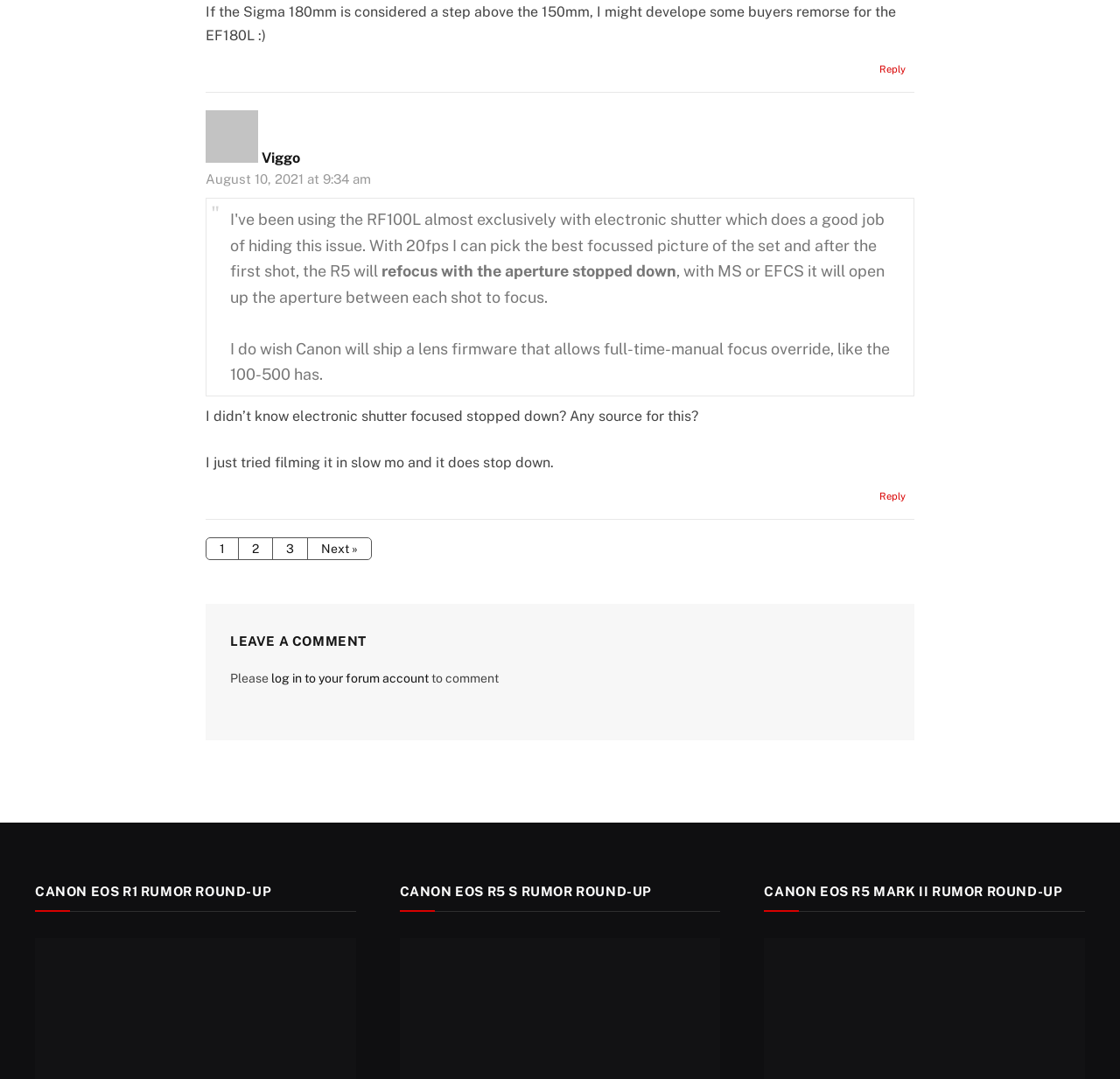Please provide a one-word or short phrase answer to the question:
Can users log in to comment?

Yes